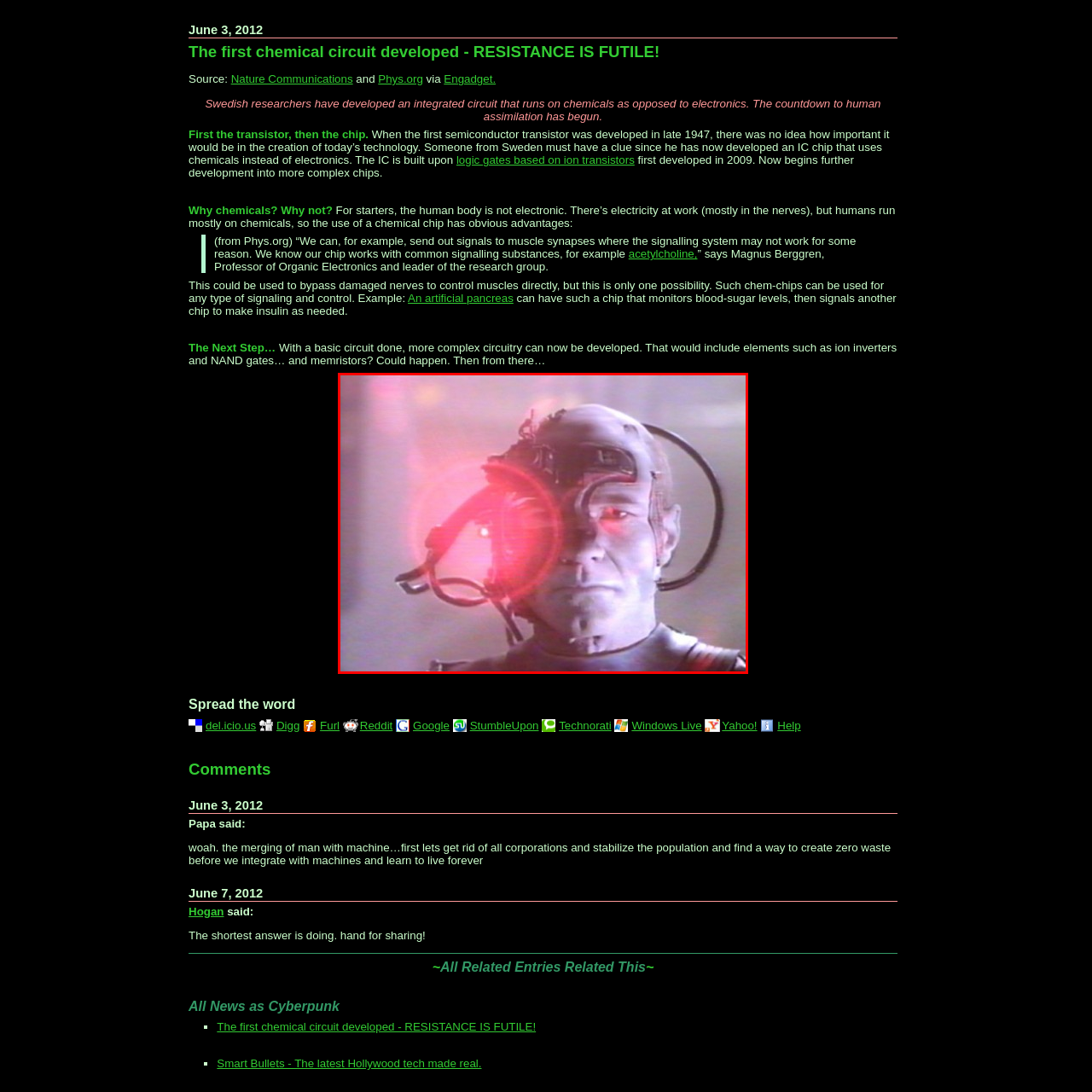What is the tone of the character's facial expression?
Look at the image highlighted by the red bounding box and answer the question with a single word or brief phrase.

Stoic and intense